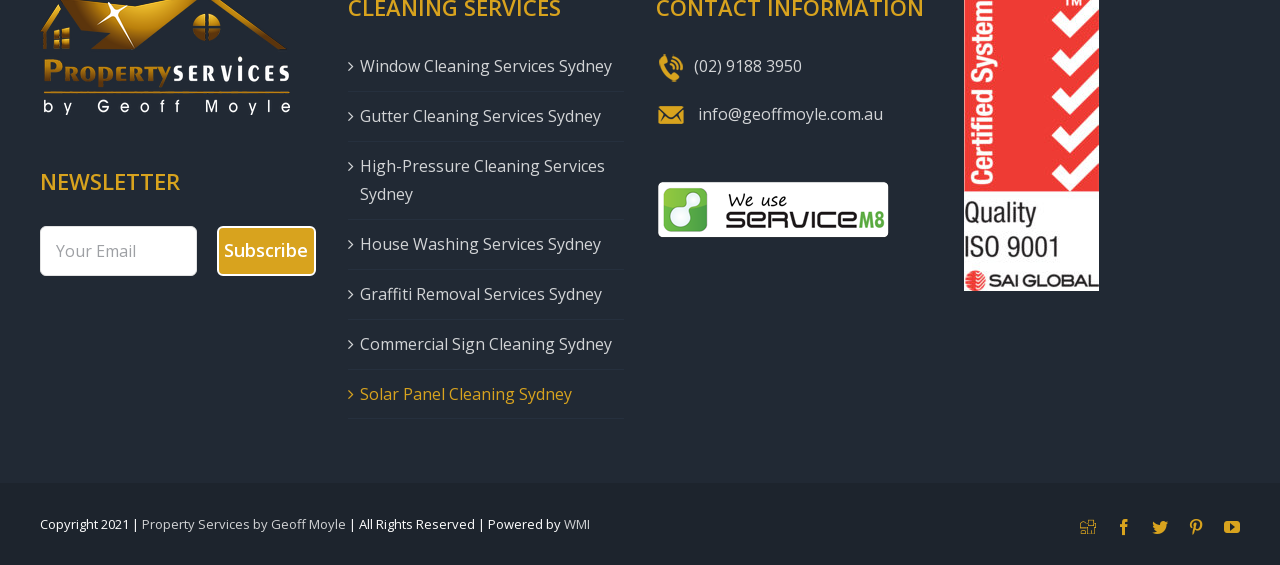Please determine the bounding box coordinates, formatted as (top-left x, top-left y, bottom-right x, bottom-right y), with all values as floating point numbers between 0 and 1. Identify the bounding box of the region described as: value="Subscribe"

[0.17, 0.4, 0.247, 0.488]